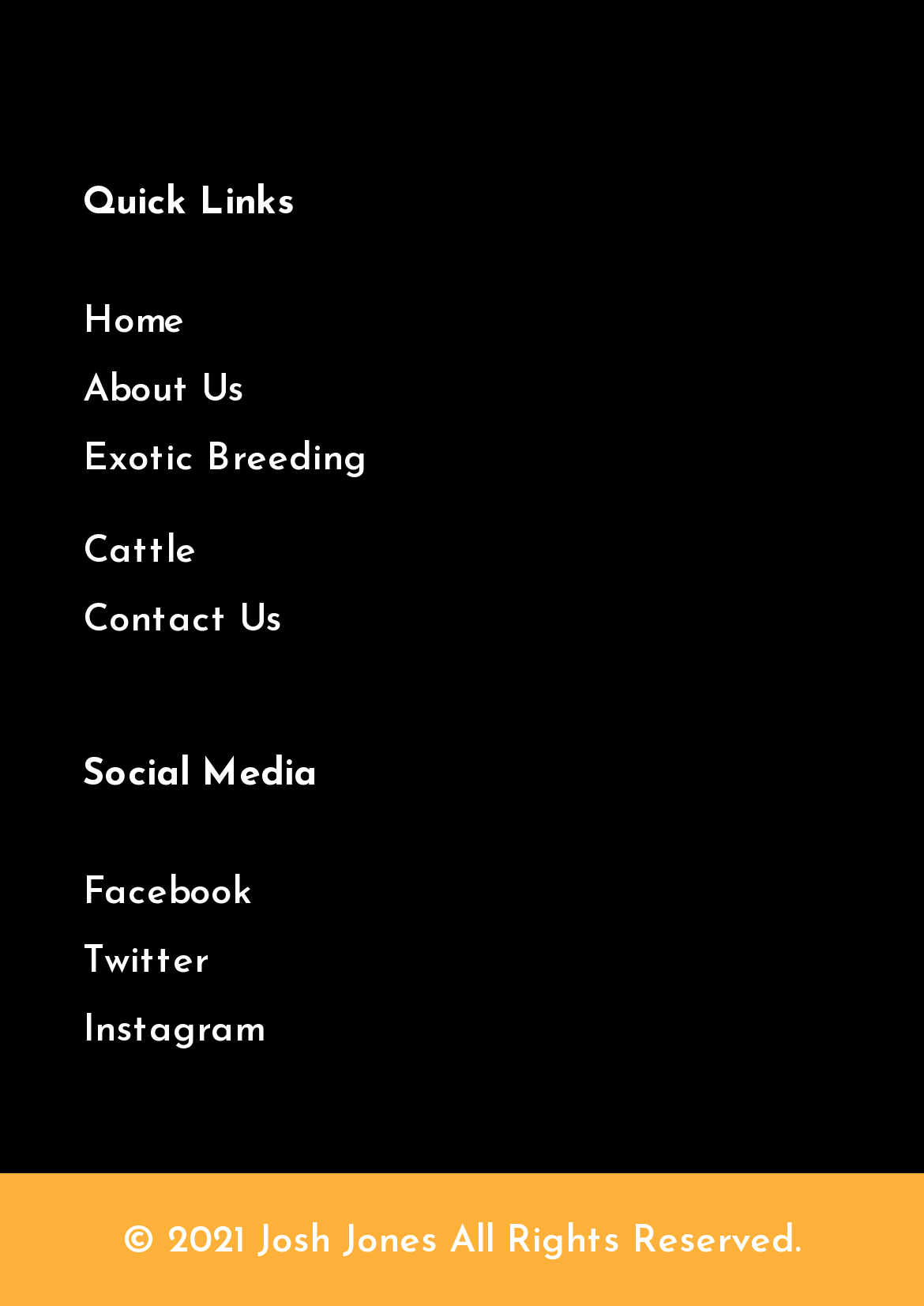Locate the bounding box coordinates of the element that needs to be clicked to carry out the instruction: "Explore 'Related Posts'". The coordinates should be given as four float numbers ranging from 0 to 1, i.e., [left, top, right, bottom].

None